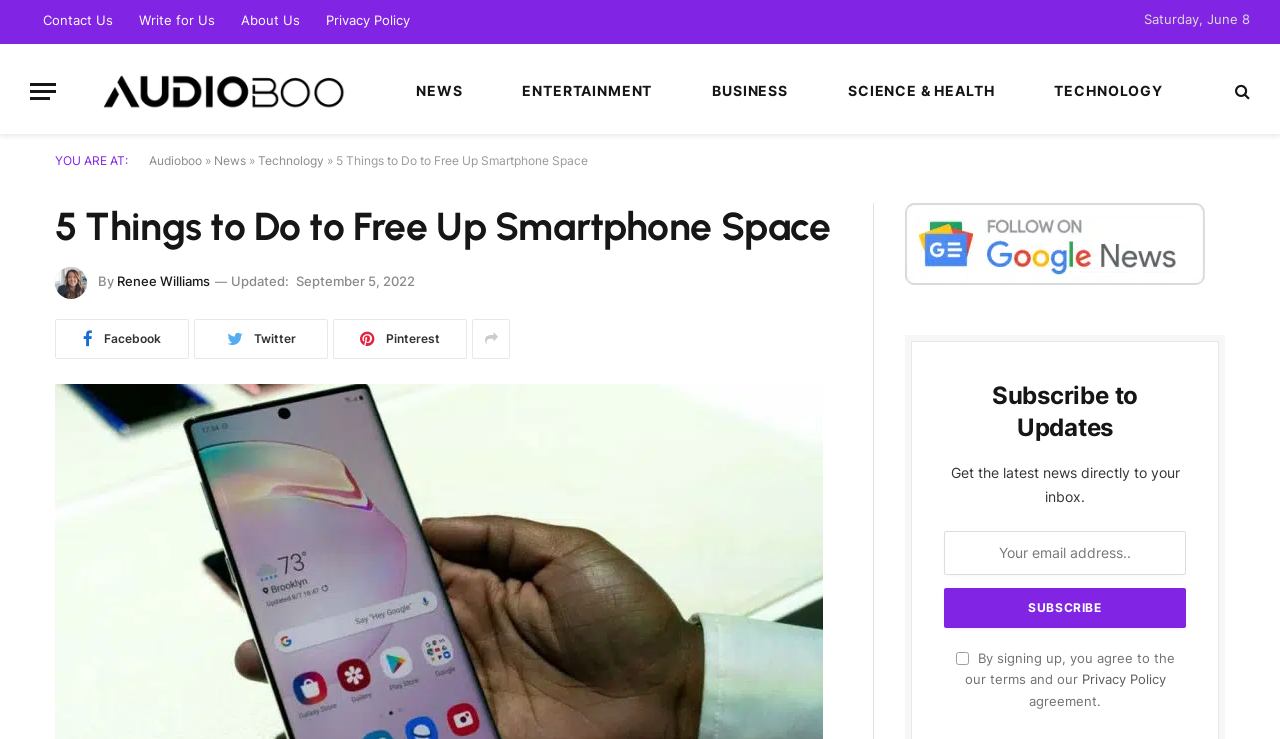Identify the coordinates of the bounding box for the element described below: "Science & Health". Return the coordinates as four float numbers between 0 and 1: [left, top, right, bottom].

[0.639, 0.06, 0.8, 0.187]